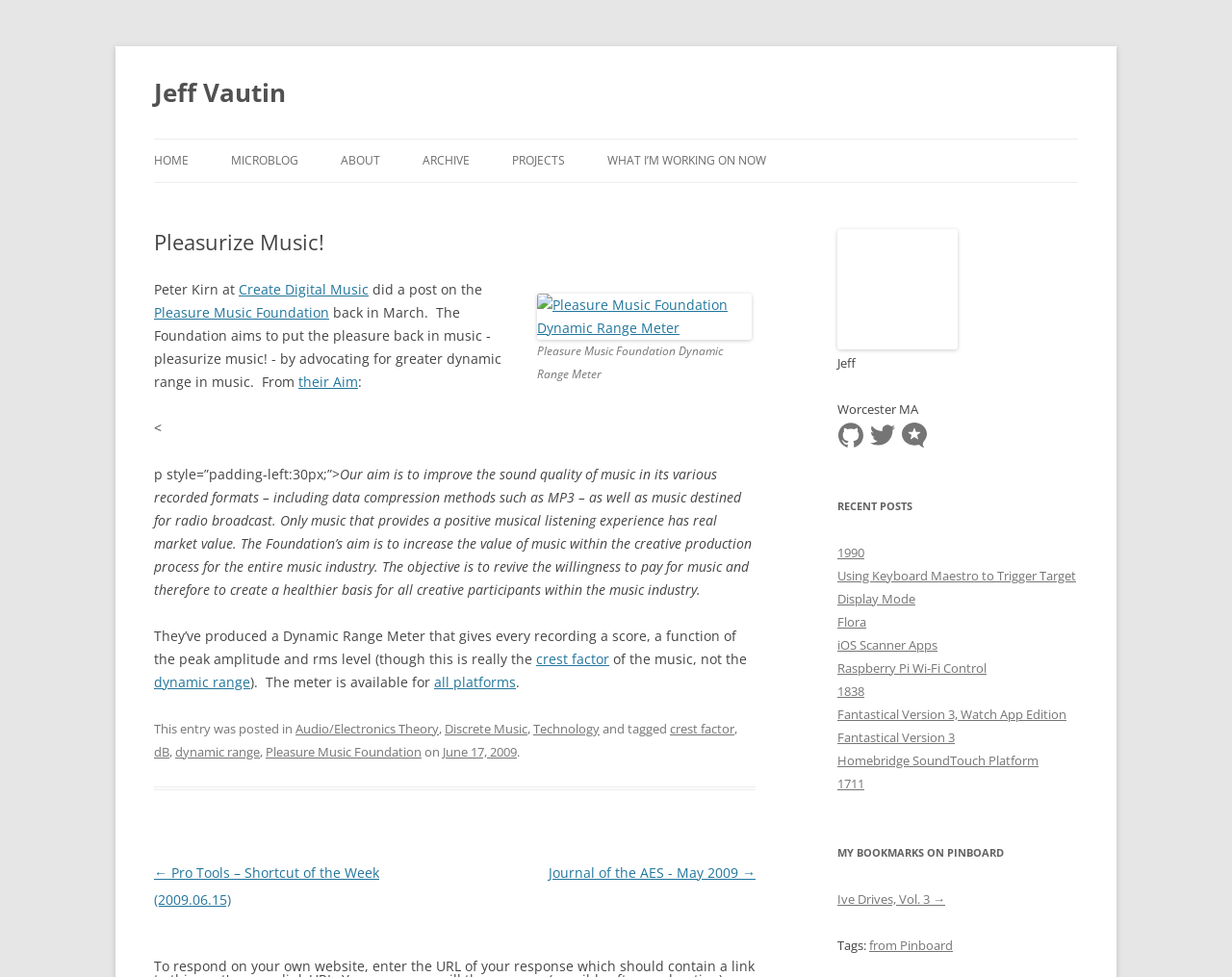Identify the bounding box for the UI element specified in this description: "decision service". The coordinates must be four float numbers between 0 and 1, formatted as [left, top, right, bottom].

None